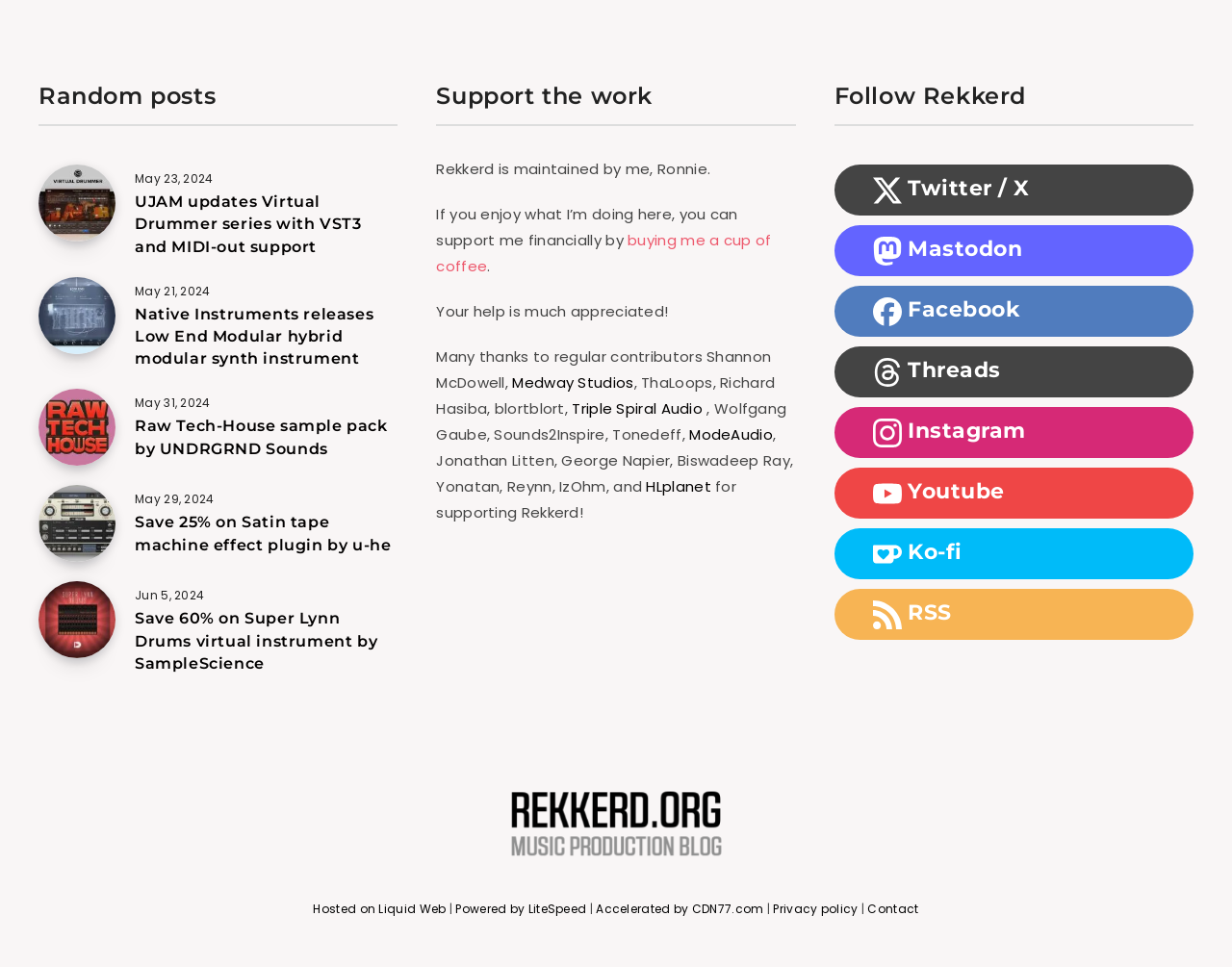What is the purpose of the section 'Support the work'?
Provide a detailed and well-explained answer to the question.

The section 'Support the work' contains text and links that suggest it is intended to allow users to support the website financially, such as buying a cup of coffee or supporting regular contributors.